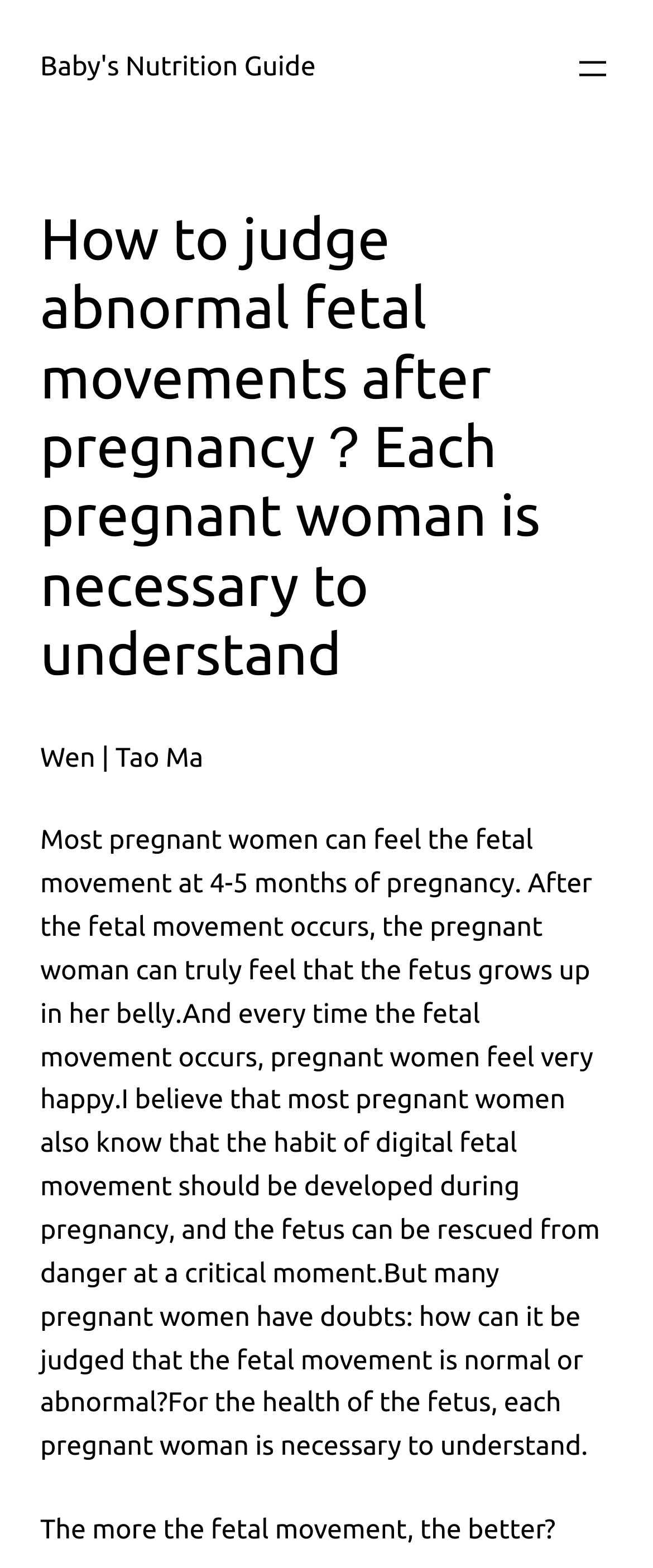Using the provided description: "Baby's Nutrition Guide", find the bounding box coordinates of the corresponding UI element. The output should be four float numbers between 0 and 1, in the format [left, top, right, bottom].

[0.062, 0.034, 0.484, 0.053]